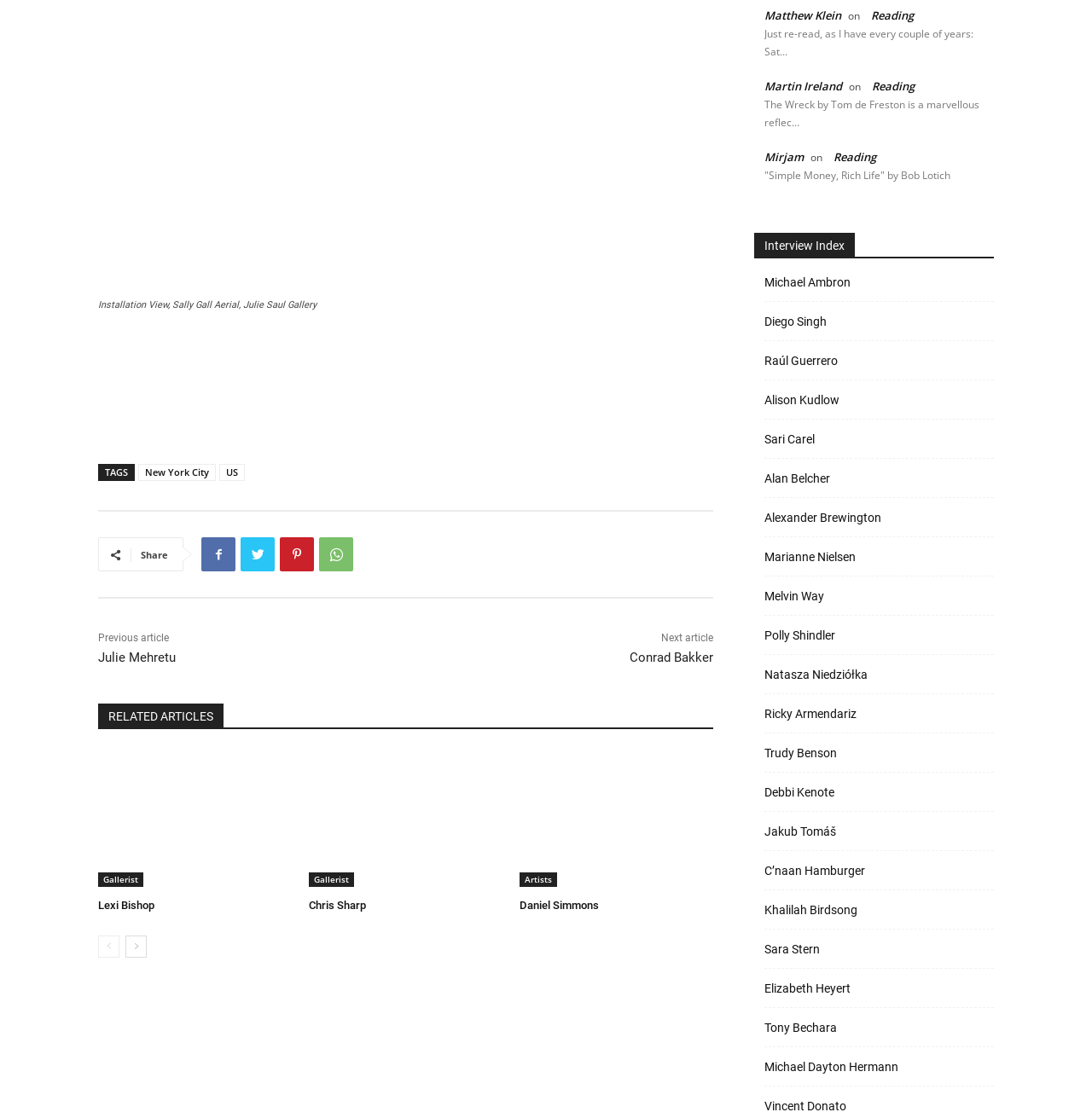What is the title of the article above the 'RELATED ARTICLES' section?
Kindly offer a comprehensive and detailed response to the question.

The title of the article above the 'RELATED ARTICLES' section can be found in the heading element with the text 'Lexi Bishop'.